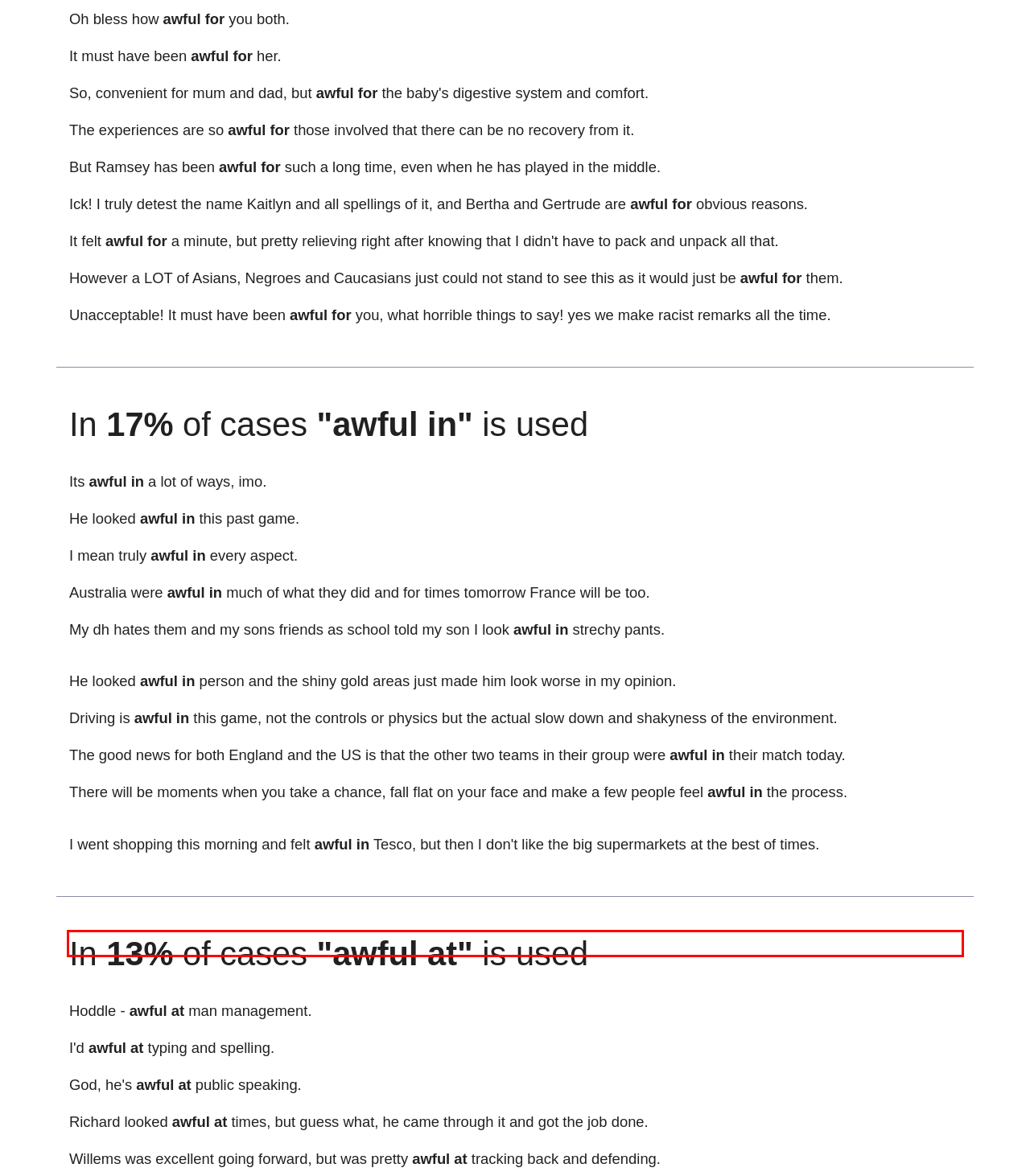View the screenshot of the webpage and identify the UI element surrounded by a red bounding box. Extract the text contained within this red bounding box.

Driving is awful in this game, not the controls or physics but the actual slow down and shakyness of the environment.